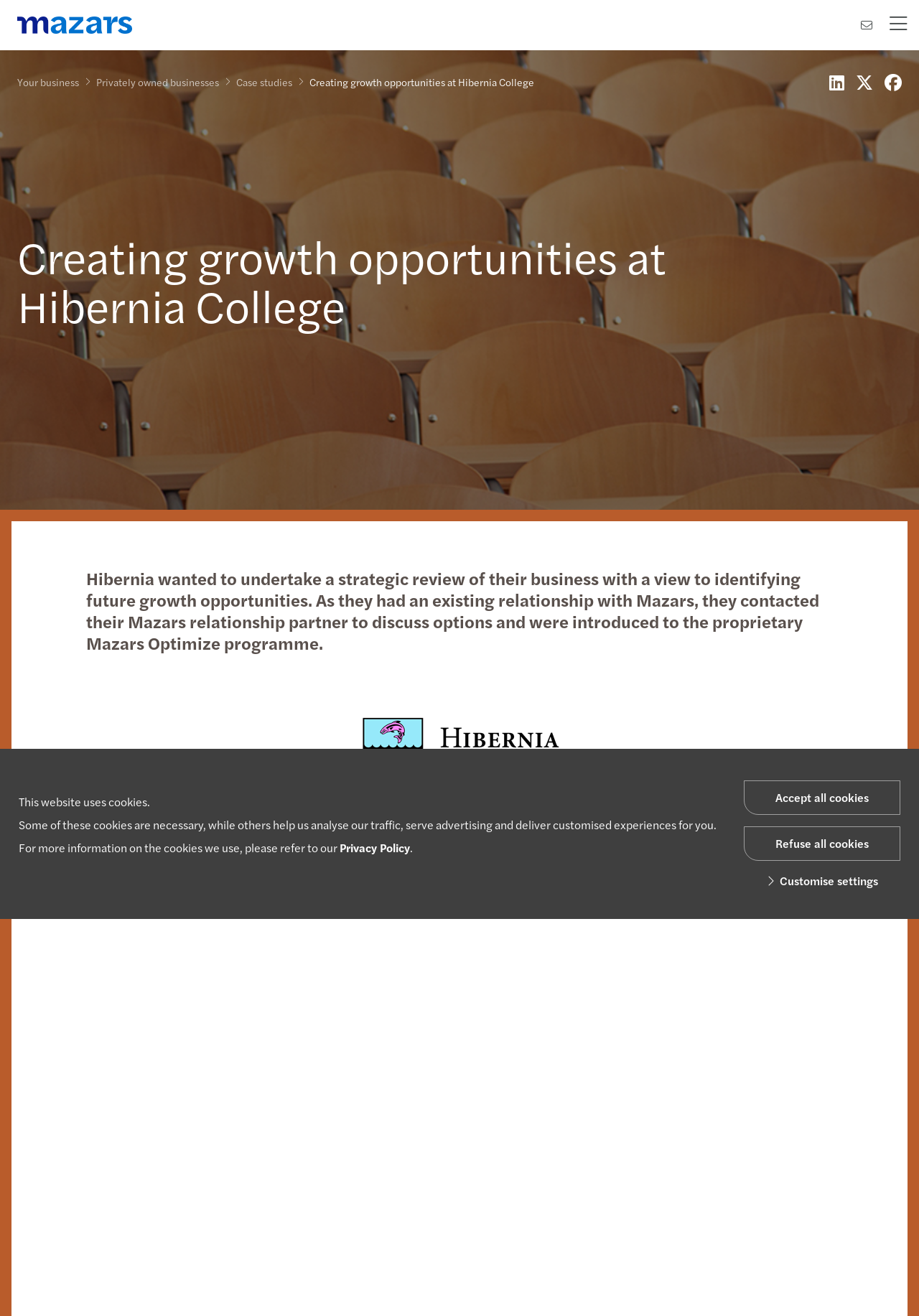Reply to the question with a brief word or phrase: What type of degree programmes does Hibernia College provide?

Master Degree Programmes